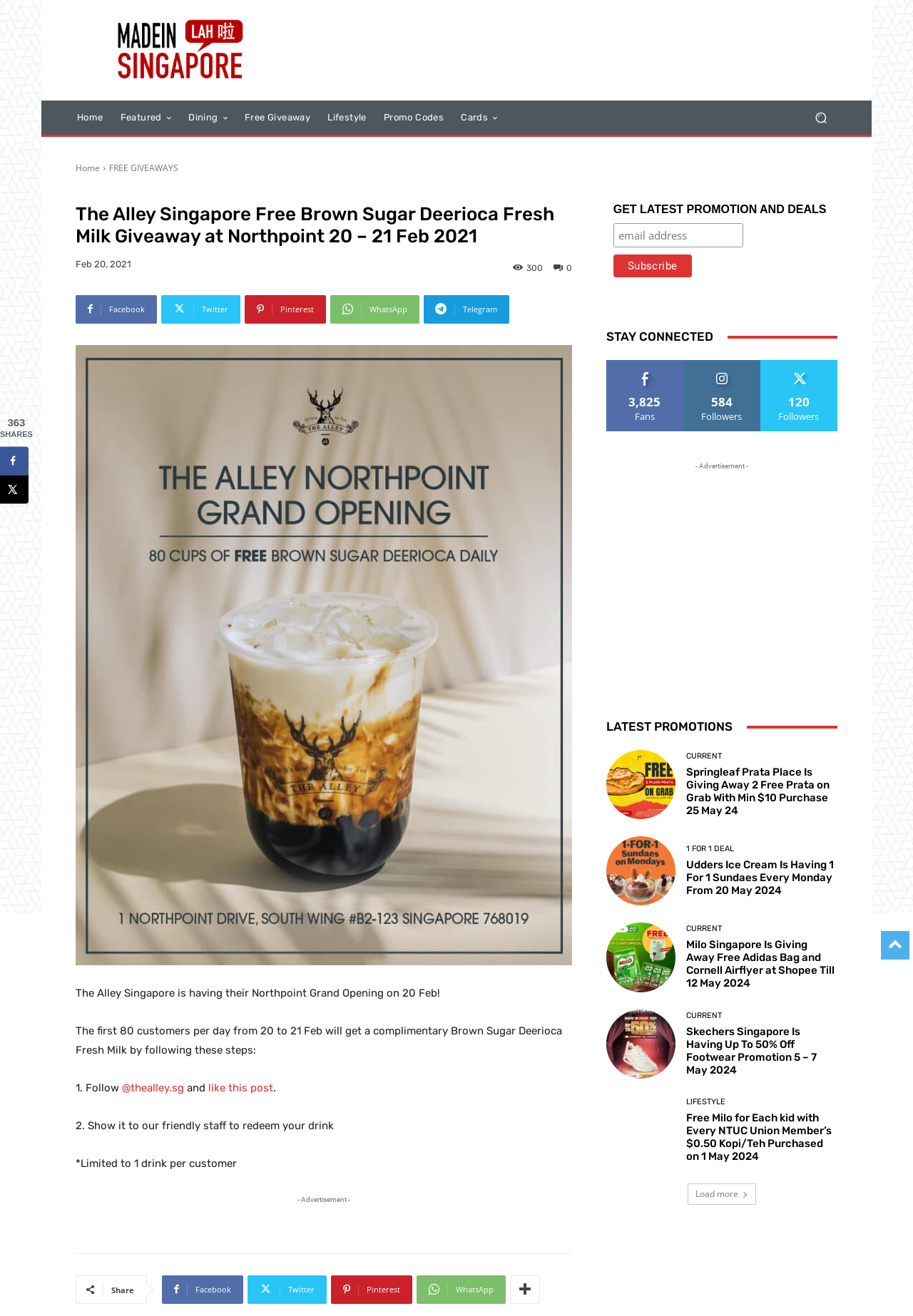Describe all the key features of the webpage in detail.

The webpage is about The Alley Singapore's free Brown Sugar Deerioca Fresh Milk giveaway at Northpoint from 20-21 February 2021. At the top, there is a logo and a navigation menu with links to "Home", "Featured", "Dining", "Free Giveaway", "Lifestyle", "Promo Codes", and "Cards". 

Below the navigation menu, there is a search button and a heading that announces the giveaway. The heading is followed by a time element showing the date "Feb 20, 2021". There is also a link with a Facebook icon, a Twitter icon, a Pinterest icon, a WhatsApp icon, and a Telegram icon.

The main content of the webpage is divided into sections. The first section explains the giveaway, stating that the first 80 customers per day from 20 to 21 February will get a complimentary Brown Sugar Deerioca Fresh Milk by following certain steps. The steps are listed below, including following The Alley Singapore's Instagram account and showing the post to the staff to redeem the drink.

Below the giveaway section, there is an image related to The Alley Singapore's free giveaway. The image is followed by a section with social media links and a "Share" button. 

Further down, there is a section with a heading "GET LATEST PROMOTION AND DEALS" and a textbox to subscribe for promotions and deals. Below this section, there is a "STAY CONNECTED" heading, followed by social media links and fan counts.

The webpage also features a section with advertisements, marked as "- Advertisement -". 

The main content of the webpage continues with a "LATEST PROMOTIONS" section, featuring several promotional links, including "Springleaf Prata Place Is Giving Away 2 Free Prata on Grab With Min $10 Purchase 25 May 24", "Udders Ice Cream Is Having 1 For 1 Sundaes Every Monday From 20 May 2024", "Milo Singapore Is Giving Away Free Adidas Bag and Cornell Airflyer at Shopee Till 12 May 2024", "Skechers Singapore Is Having Up To 50% Off Footwear Promotion 5 – 7 May 2024", and "Free Milo for Each kid with Every NTUC Union Member’s $0.50 Kopi/Teh Purchased on 1 May 2024". Each promotional link has a "CURRENT" or "1 FOR 1 DEAL" label and a heading with the promotional details.

At the